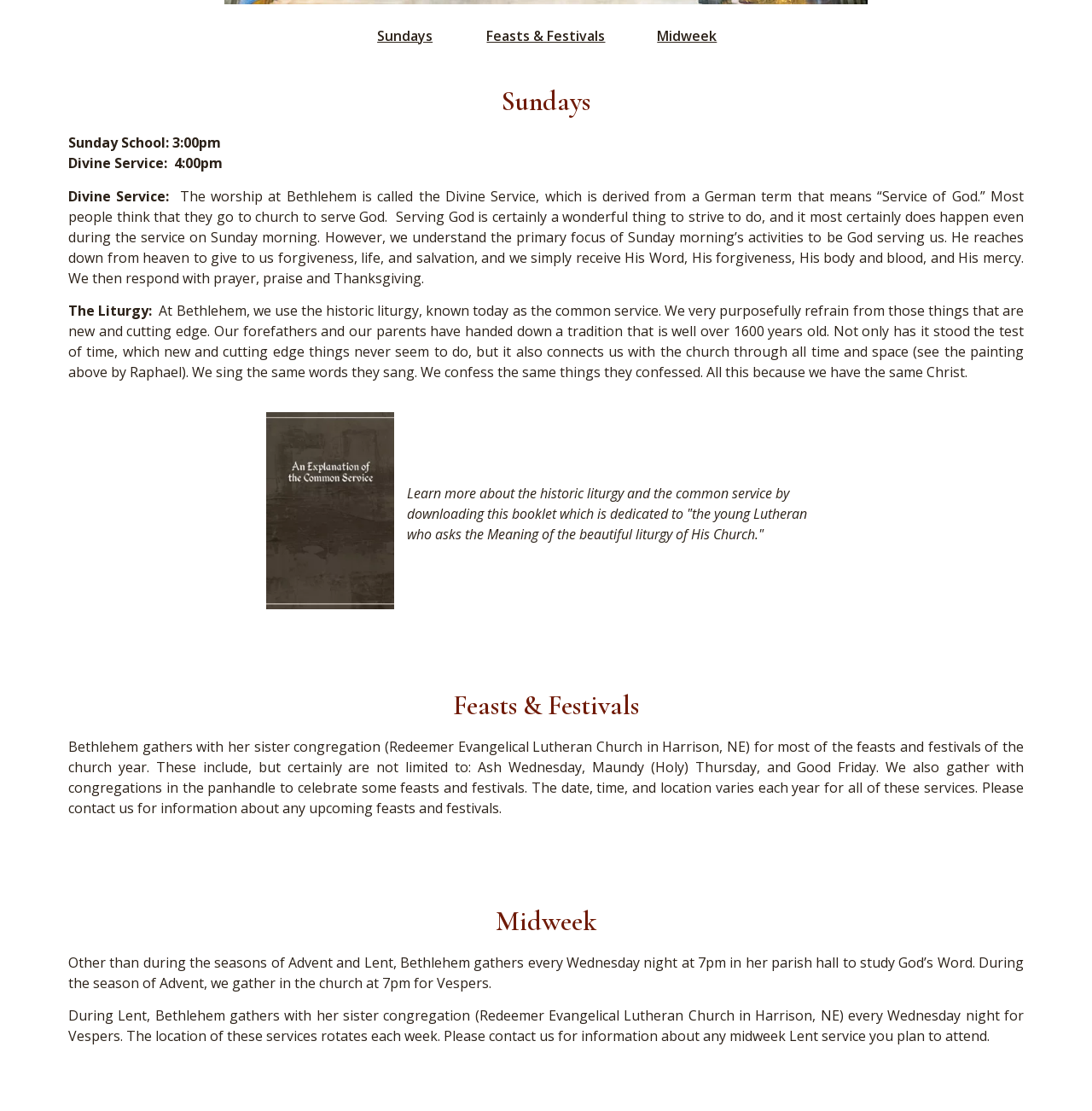Provide the bounding box for the UI element matching this description: "Sundays".

[0.345, 0.024, 0.396, 0.041]